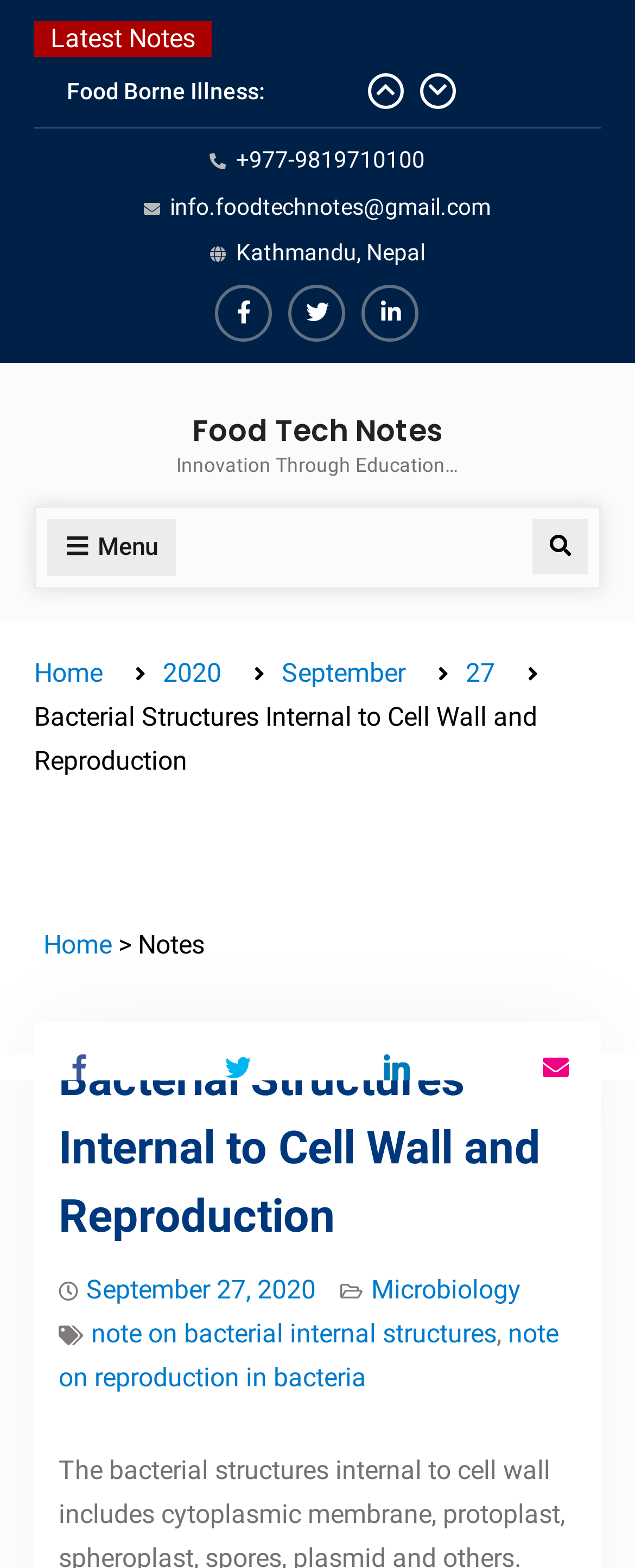Summarize the webpage comprehensively, mentioning all visible components.

The webpage is about bacterial structures internal to cell walls and reproduction, specifically focusing on food technology notes. At the top, there is a section with links to "Latest Notes" and three other related articles. Below this section, there are social media links, including Facebook, Twitter, and LinkedIn, as well as a contact email and phone number.

On the left side, there is a menu button with a dropdown list containing links to "Home", "2020", "September", and "27". Next to the menu button, there is a search button. 

The main content of the webpage is divided into two sections. The first section has a heading "Bacterial Structures Internal to Cell Wall and Reproduction" and appears to be an introduction or overview of the topic. The second section is a list of notes or articles related to the topic, with links to "note on bacterial internal structures" and "note on reproduction in bacteria".

At the bottom of the webpage, there is a footer section with links to "September 27, 2020" and "Microbiology", as well as a copyright or publication date section.

There are several icons scattered throughout the webpage, including a menu icon, search icon, and social media icons.